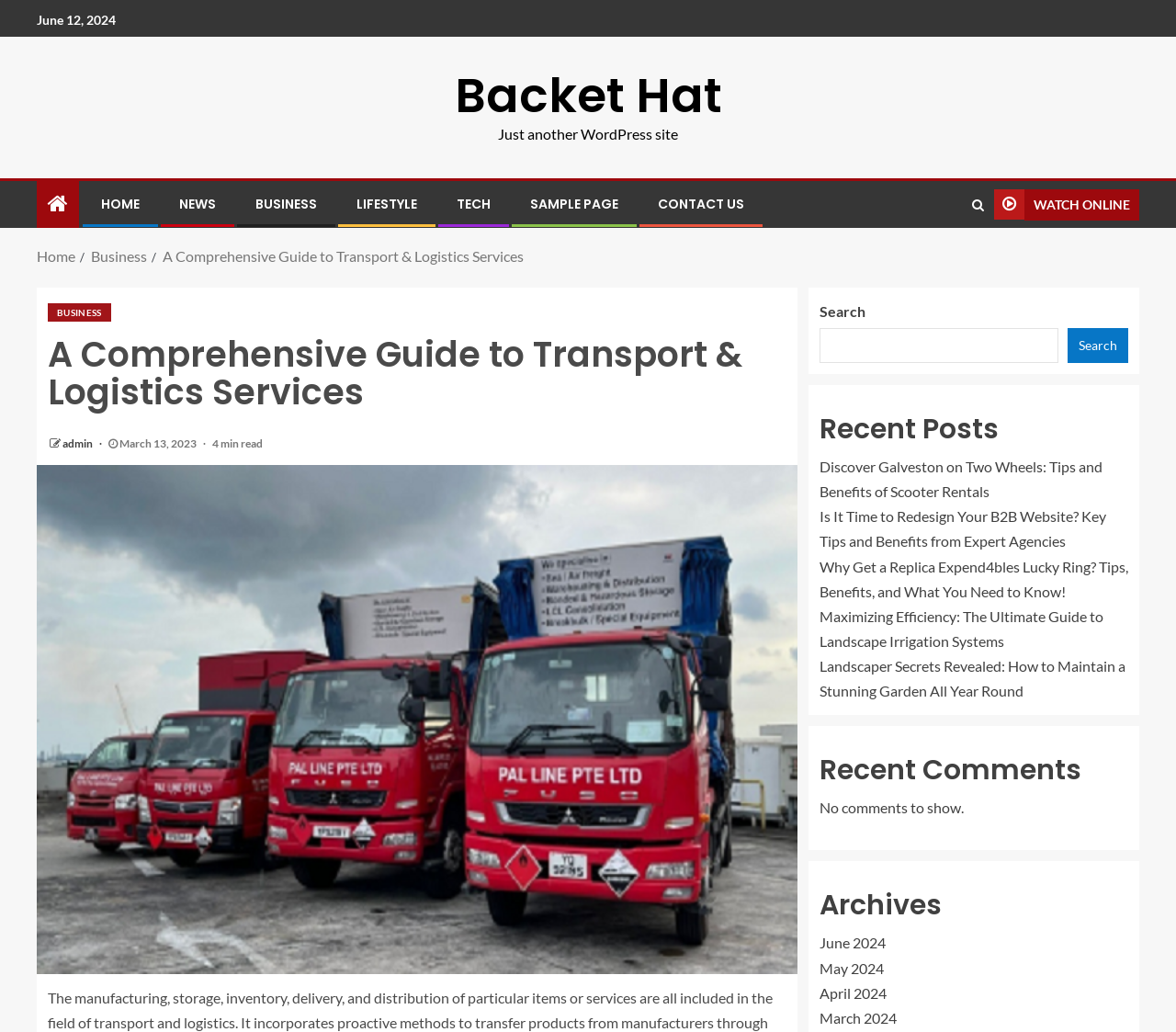Show the bounding box coordinates for the HTML element as described: "parent_node: Search name="s"".

[0.697, 0.318, 0.9, 0.352]